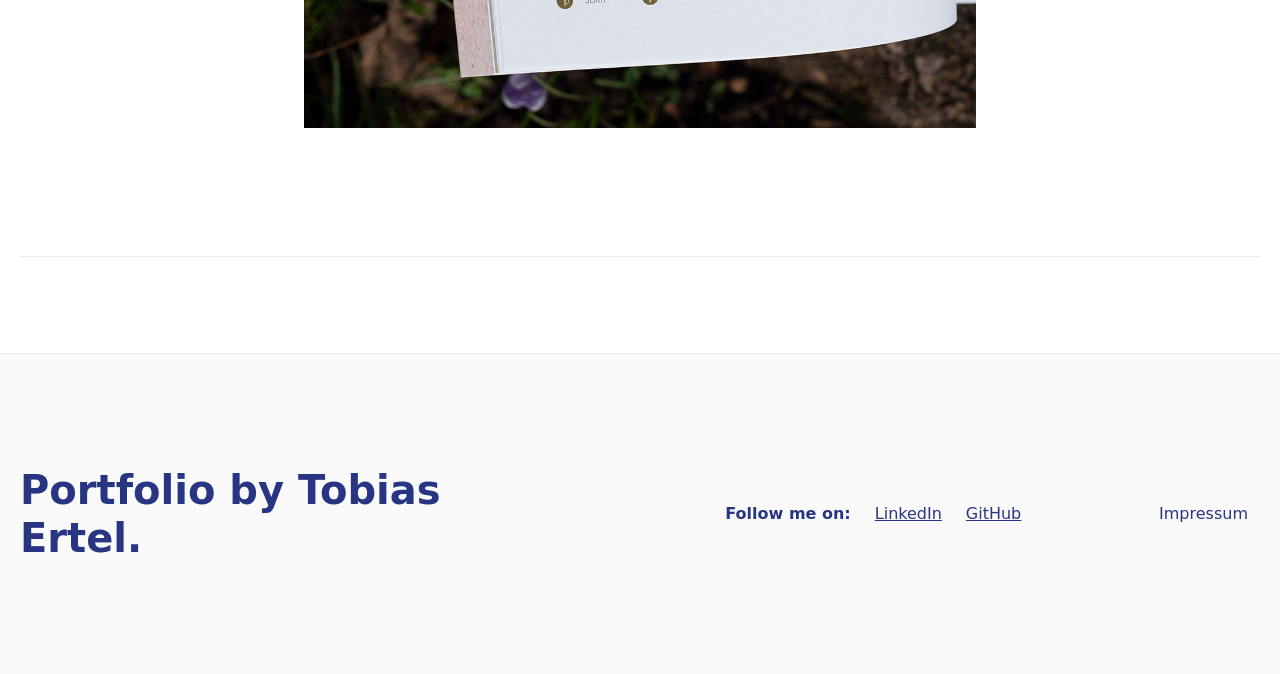Provide the bounding box coordinates for the specified HTML element described in this description: "GitHub". The coordinates should be four float numbers ranging from 0 to 1, in the format [left, top, right, bottom].

[0.755, 0.745, 0.798, 0.781]